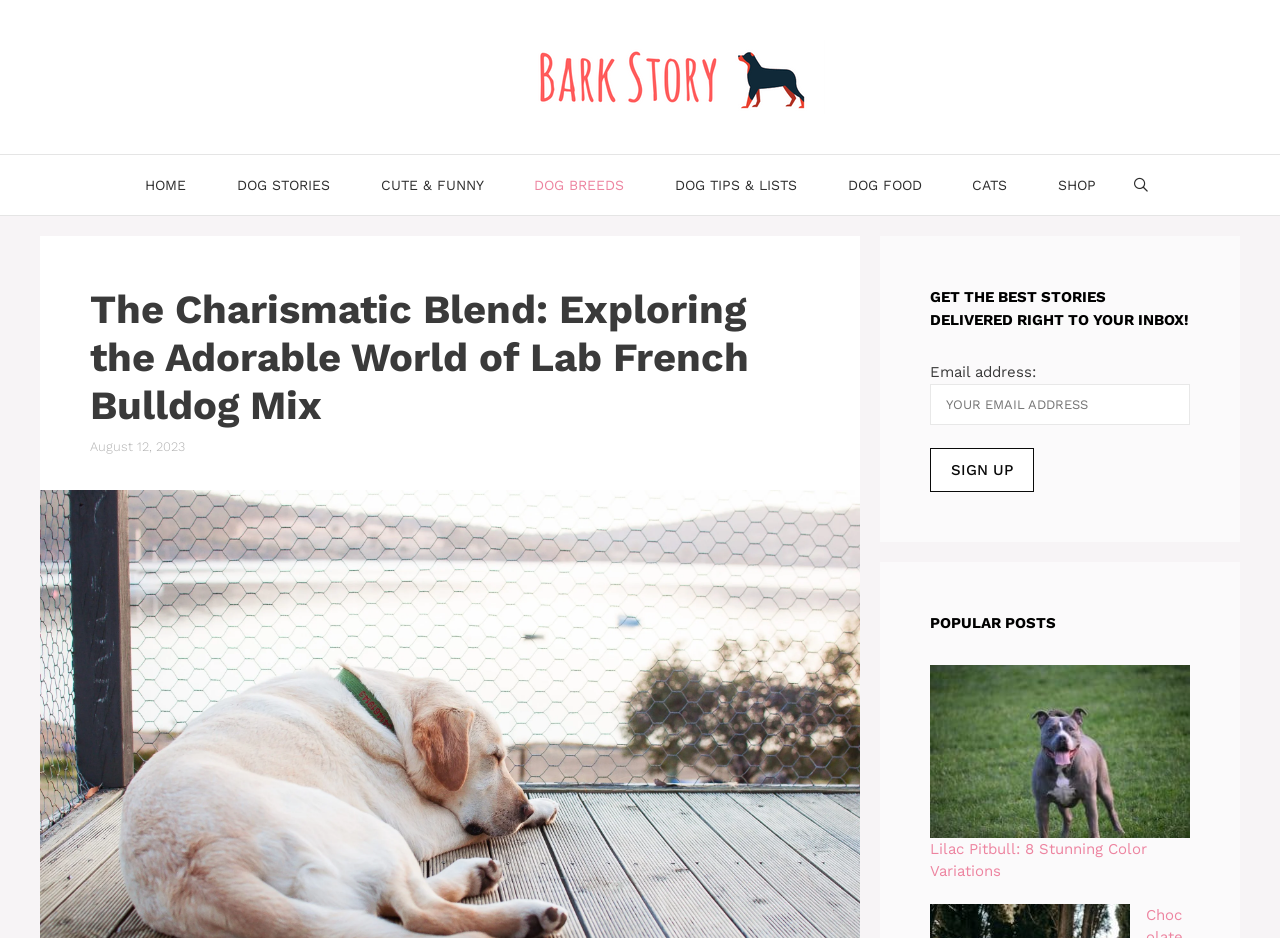How many navigation links are there?
Refer to the image and offer an in-depth and detailed answer to the question.

I counted the number of link elements within the navigation element, which are 'HOME', 'DOG STORIES', 'CUTE & FUNNY', 'DOG BREEDS', 'DOG TIPS & LISTS', 'DOG FOOD', 'CATS', 'SHOP', and 'Open Search Bar'.